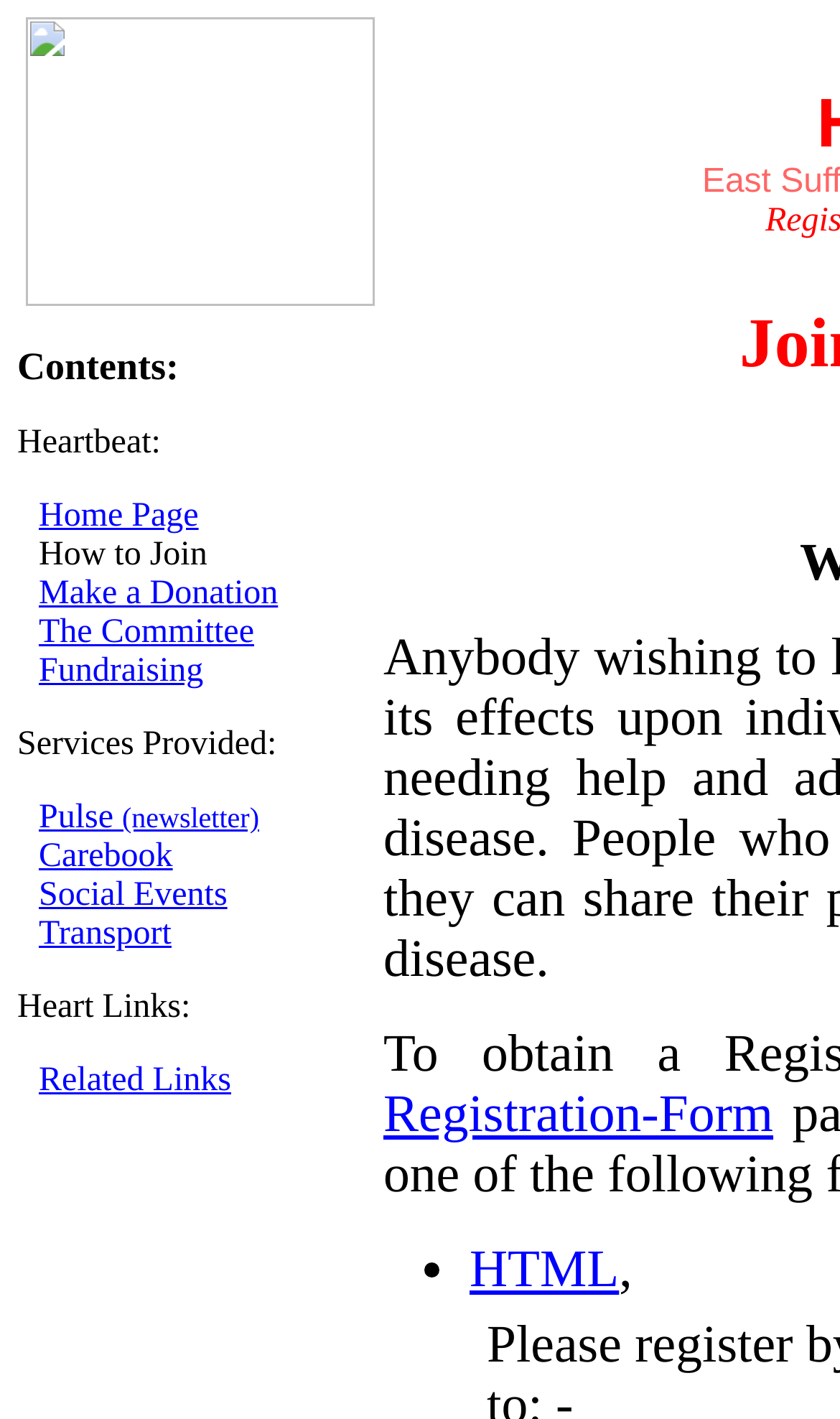Can you find the bounding box coordinates of the area I should click to execute the following instruction: "visit Related Links"?

[0.046, 0.748, 0.275, 0.774]